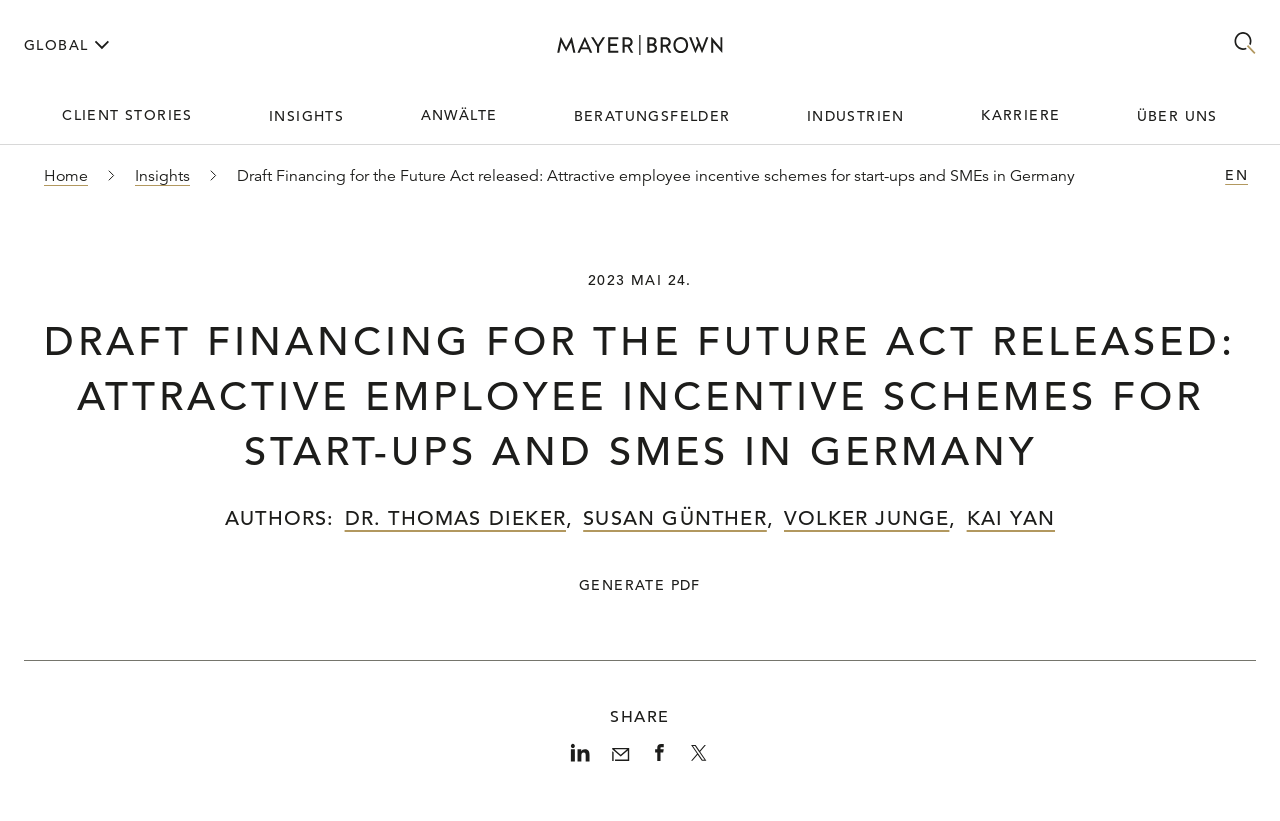Give a detailed explanation of the elements present on the webpage.

This webpage is about the "Draft Financing for the Future Act" released in Germany, focusing on attractive employee incentive schemes for start-ups and SMEs. 

At the top left, there is a "Skip to main content" link, followed by a "Languages" button with a "GLOBAL" label and a small icon. To the right, there is a "Mayer Brown Home" link. On the top right, a "Search" button with a small icon is located.

Below the top section, there are several navigation links, including "CLIENT STORIES", "INSIGHTS", "ANWÄLTE", "BERATUNGSFELDER", "INDUSTRIEN", "KARRIERE", and "ÜBER UNS". 

The main content area starts with a heading that repeats the title of the webpage. Below the heading, there is a publication date "2023 MAI 24." and a section with the authors' names, including "DR. THOMAS DIEKER", "SUSAN GÜNTHER", "VOLKER JUNGE", and "KAI YAN". 

The main article content is not explicitly described in the accessibility tree, but it likely occupies a significant portion of the webpage. At the bottom, there are links to "GENERATE PDF" and "SHARE", accompanied by social media links to "LinkedIn", "Mail", "Facebook", and "Twitter", each with a small icon.